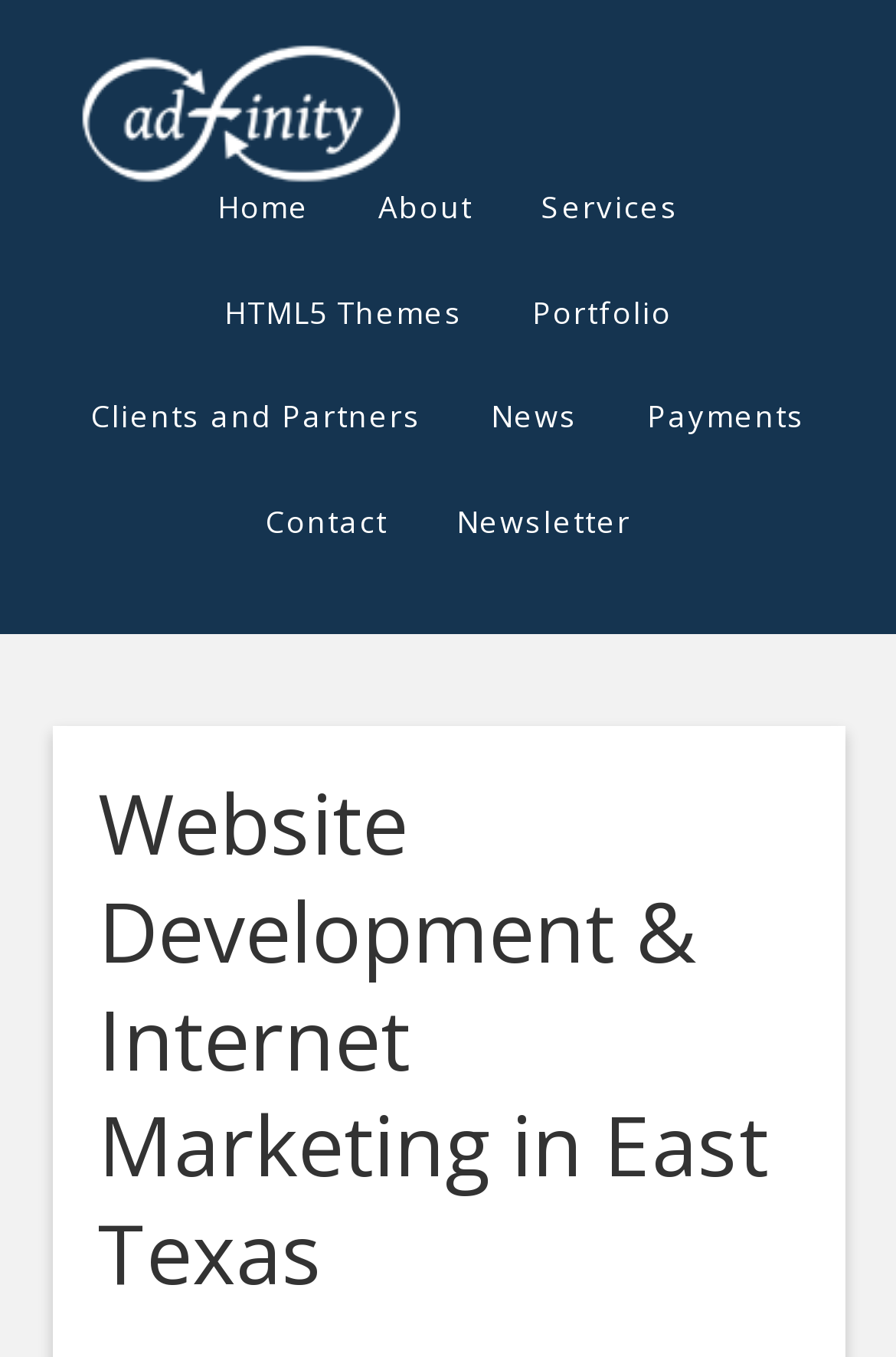Kindly respond to the following question with a single word or a brief phrase: 
How many main navigation links are there?

5